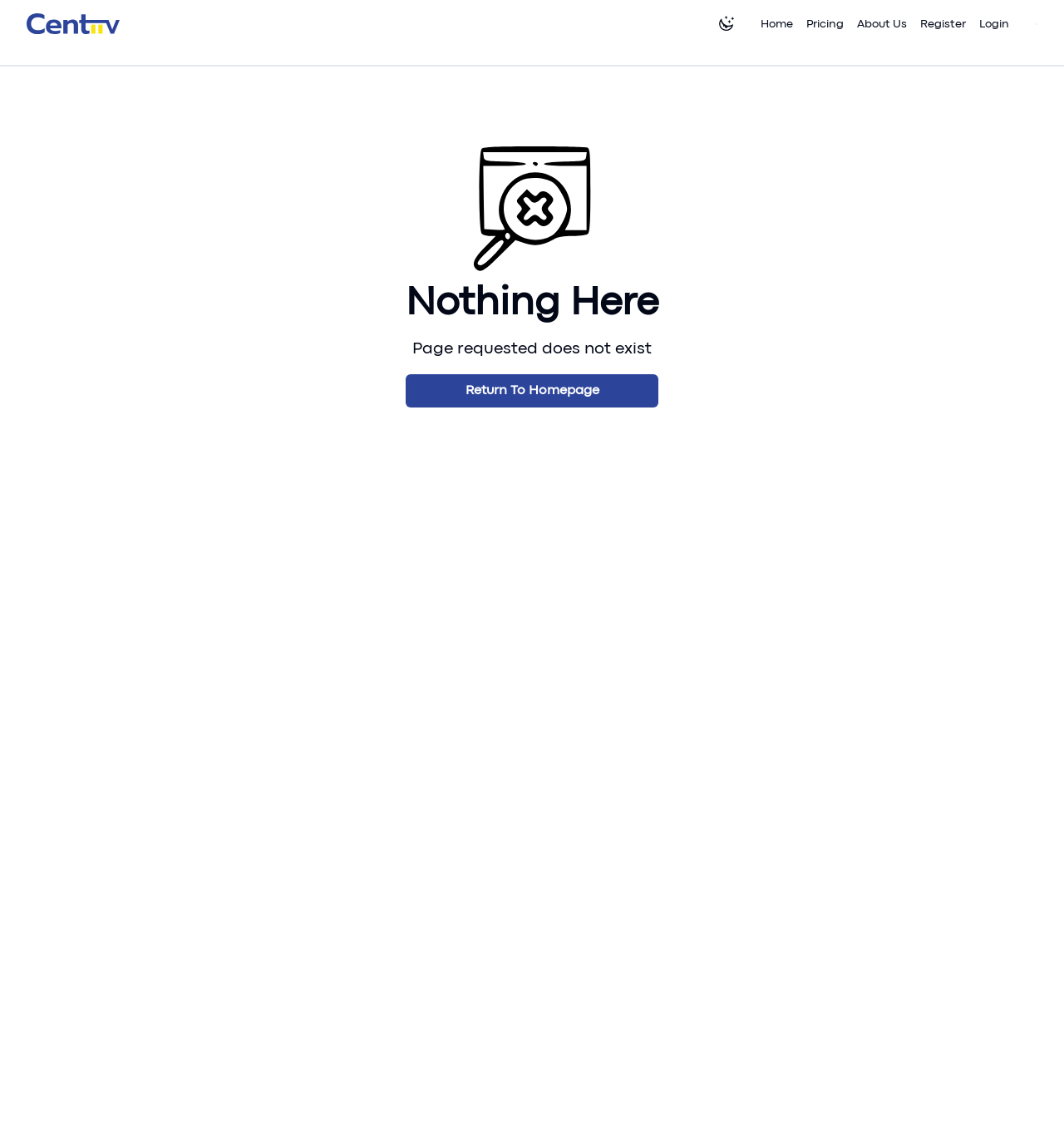Using the webpage screenshot, locate the HTML element that fits the following description and provide its bounding box: "return to homepage".

[0.381, 0.331, 0.619, 0.36]